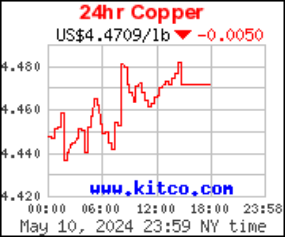What is the time range on the horizontal axis?
Please give a well-detailed answer to the question.

The time range on the horizontal axis can be seen on the graph, representing the timeline for May 10, 2024. The range starts from 00:00 and ends at 23:58, covering a 24-hour period.